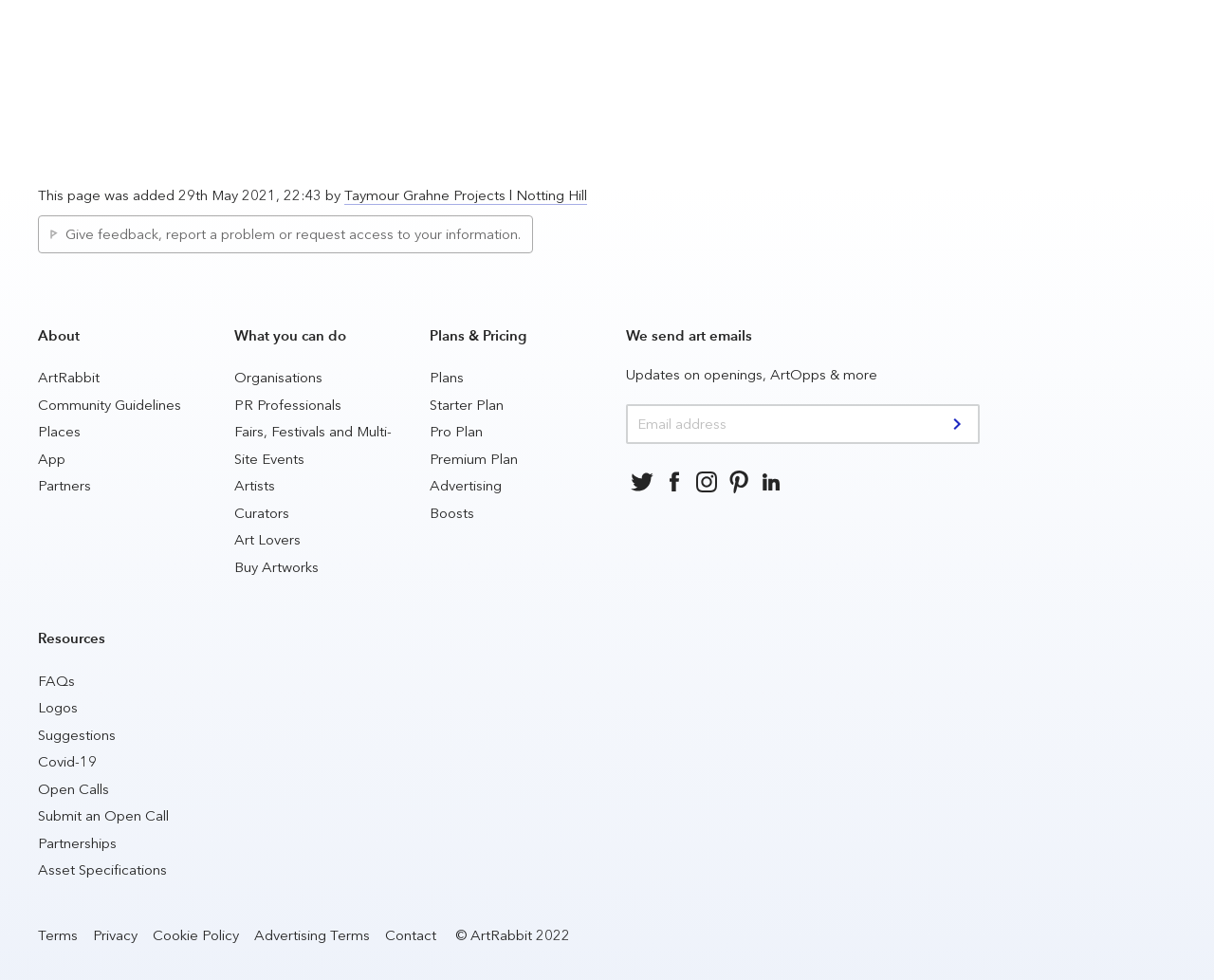Find the bounding box coordinates of the element's region that should be clicked in order to follow the given instruction: "View the 'Plans & Pricing' page". The coordinates should consist of four float numbers between 0 and 1, i.e., [left, top, right, bottom].

[0.354, 0.332, 0.484, 0.372]